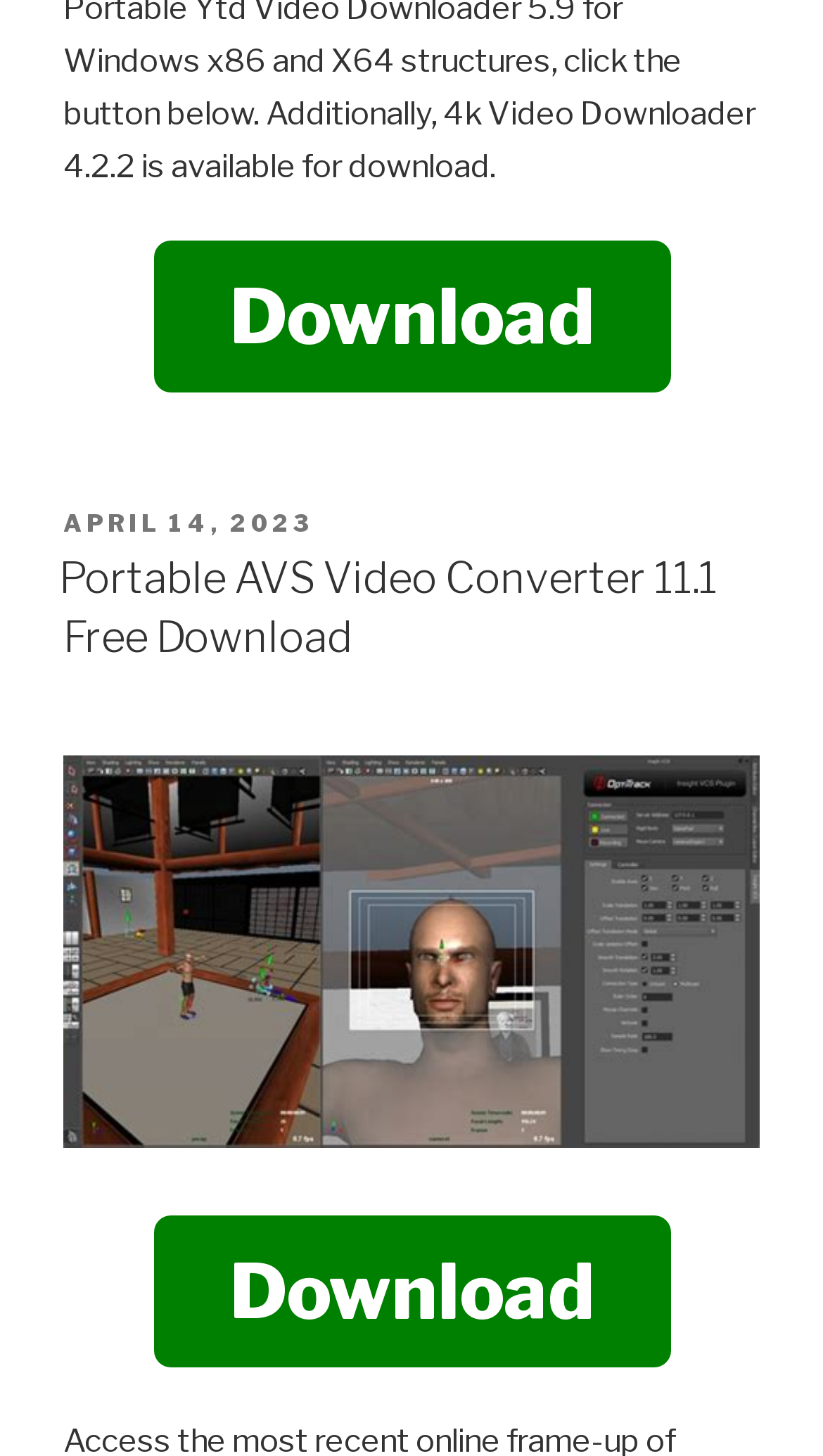Is there an image on the webpage?
Based on the screenshot, answer the question with a single word or phrase.

Yes